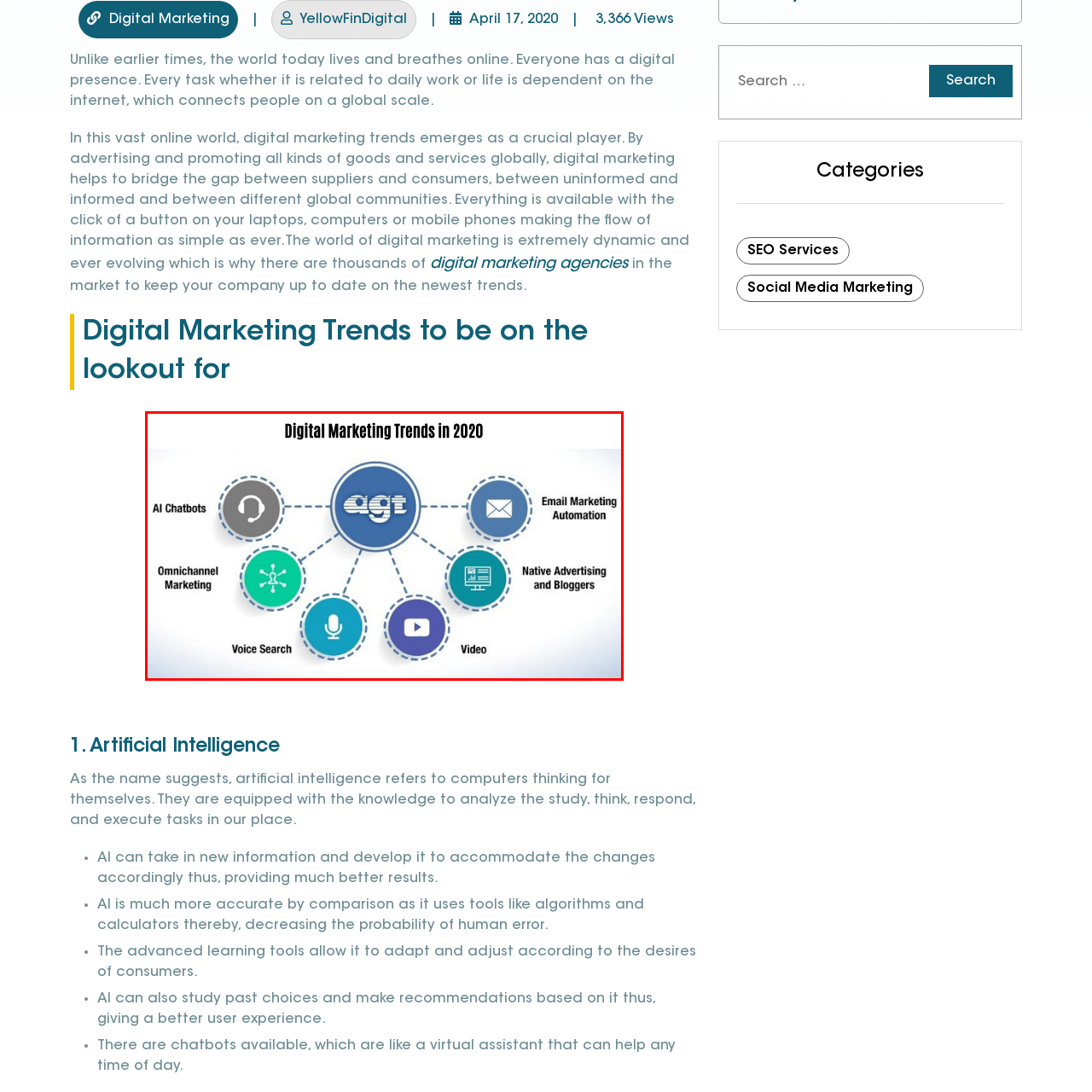Examine the segment of the image contained within the black box and respond comprehensively to the following question, based on the visual content: 
Why is Video content important?

The image features Video content as one of the key trends in digital marketing, and it is stated that Video content has become essential for engagement. This implies that Video content is important because it helps to engage with the target audience and is an effective way to communicate with them.